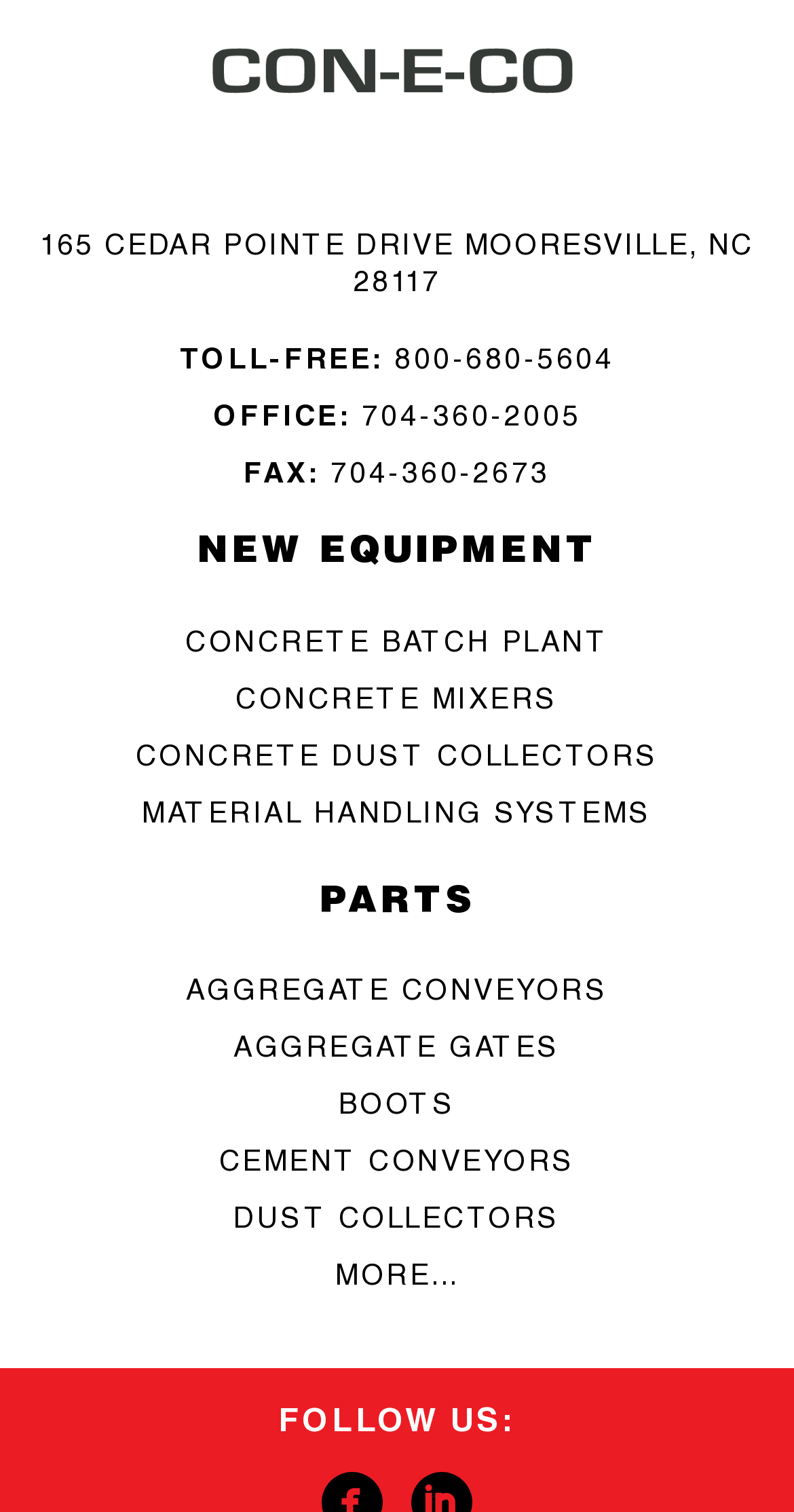Find the bounding box coordinates of the element to click in order to complete the given instruction: "View Enterprise Information Management."

None